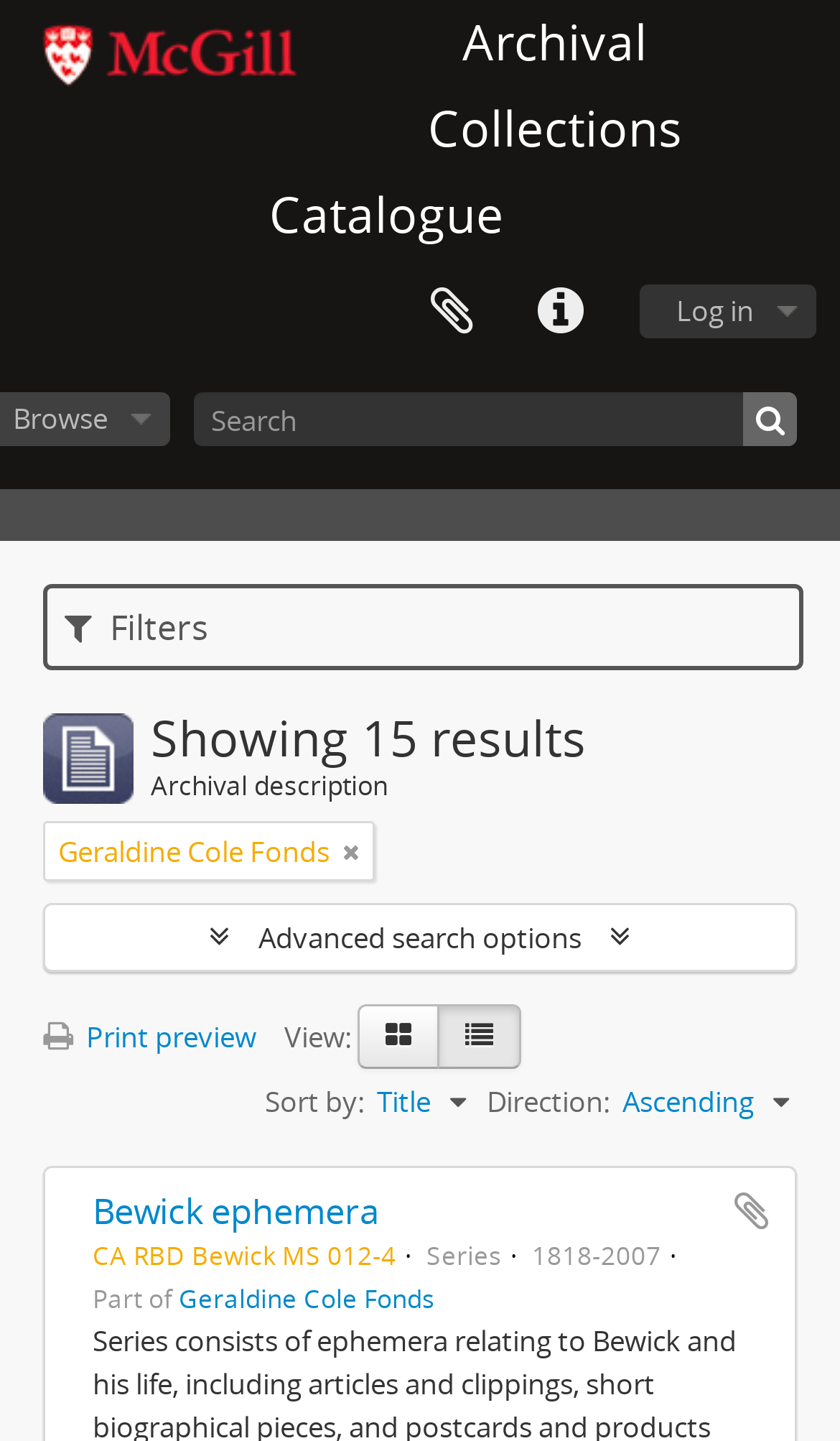What is the text of the webpage's headline?

Archival Collections Catalogue